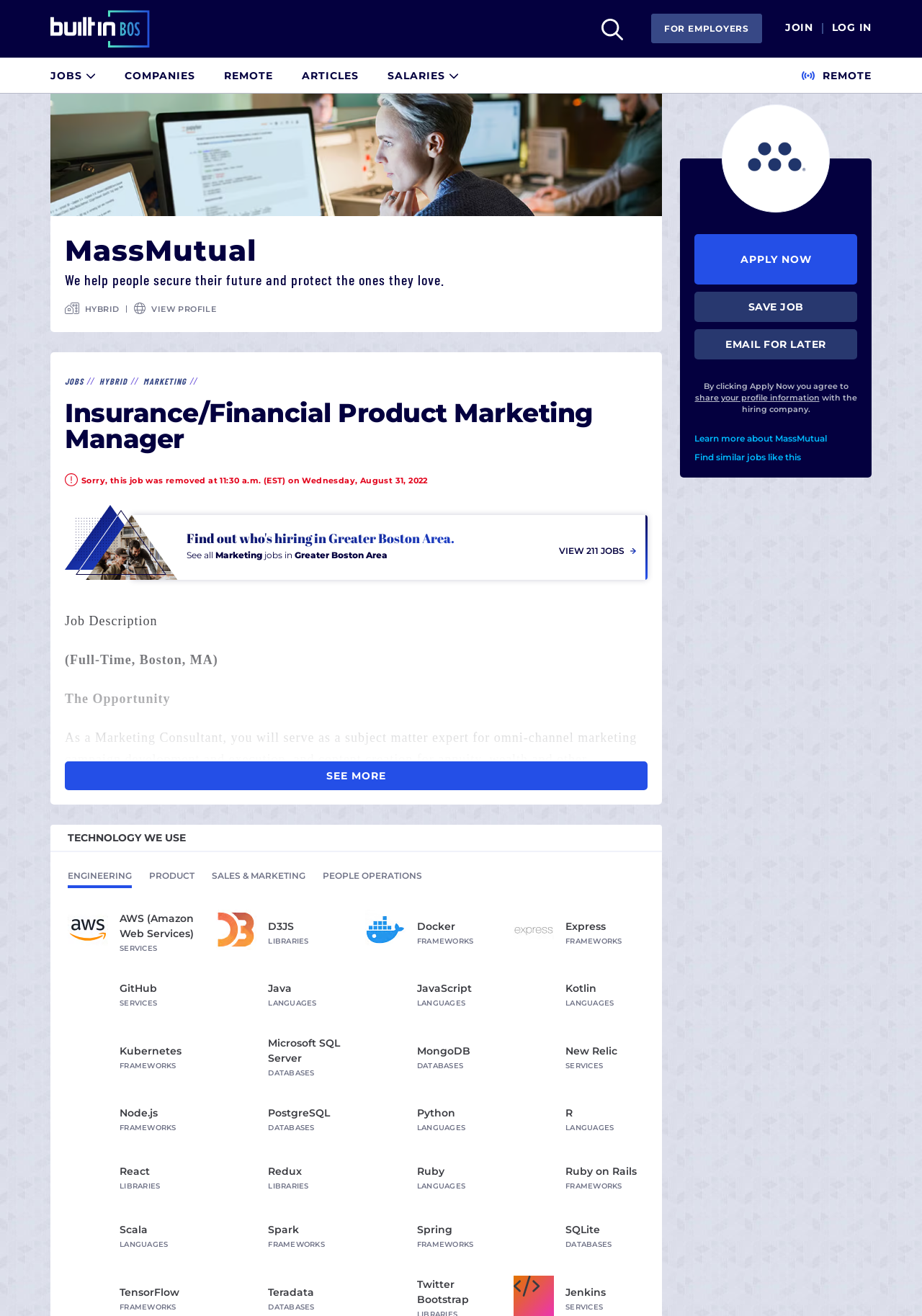Could you specify the bounding box coordinates for the clickable section to complete the following instruction: "Explore companies"?

[0.135, 0.044, 0.243, 0.071]